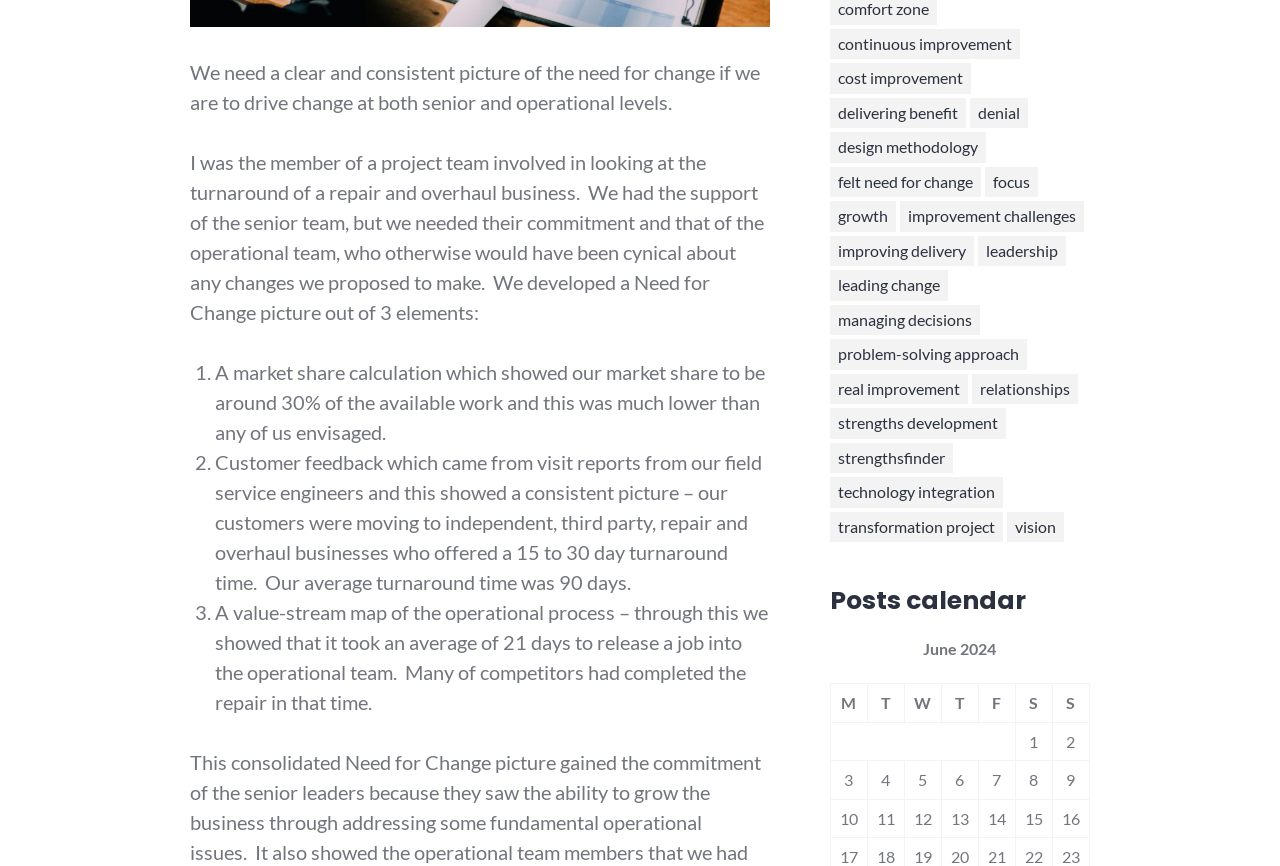Determine the bounding box coordinates (top-left x, top-left y, bottom-right x, bottom-right y) of the UI element described in the following text: improving delivery

[0.648, 0.272, 0.761, 0.308]